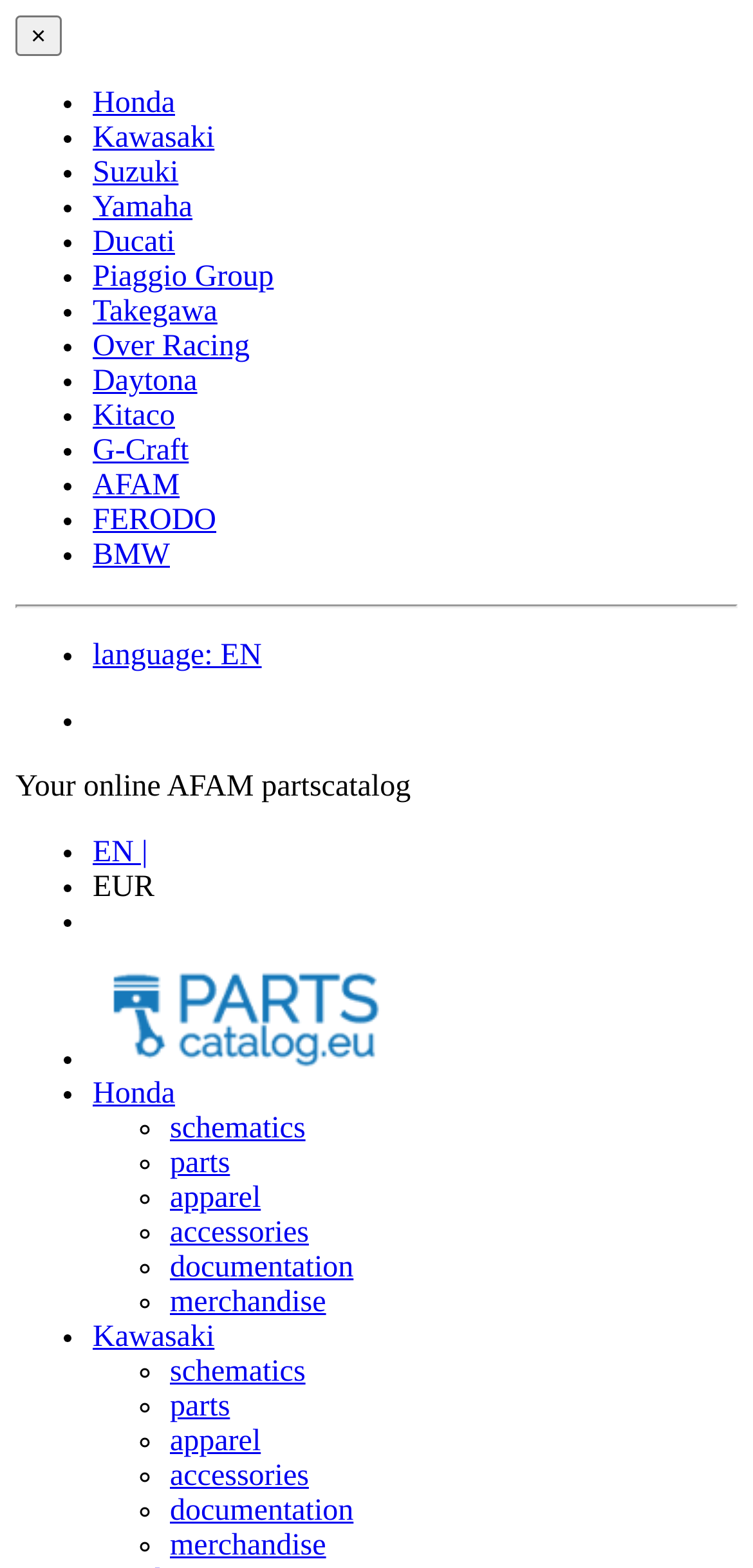Explain the webpage in detail.

This webpage appears to be an online catalog for AFAM parts, specifically showcasing a 20209-14 Front Sprocket Steel 428, 14T product. At the top-left corner, there is a button to close the menu, which is currently hidden. Below it, there are several hidden links to various motorcycle brands, including Honda, Kawasaki, Suzuki, Yamaha, Ducati, Piaggio Group, Takegawa, Over Racing, Daytona, Kitaco, G-Craft, AFAM, and FERODO.

On the top-right side, there is a language selection option, currently set to English, with a hidden link to change the language. Below it, there is a static text stating "Your online AFAM parts catalog".

The main content of the webpage is divided into sections, each marked by a list marker (•). The first section has a link to PartsCatalog.eu, accompanied by an image. The second section has a menu item for Honda, which expands into a horizontal menu bar with options for schematics, parts, apparel, accessories, documentation, and merchandise. Similarly, the third section has a menu item for Kawasaki, which also expands into a horizontal menu bar with the same options.

Throughout the webpage, there are several hidden elements, including links and menu items, which are not currently visible. The overall layout is organized, with clear categorization and navigation options for the user to explore the AFAM parts catalog.